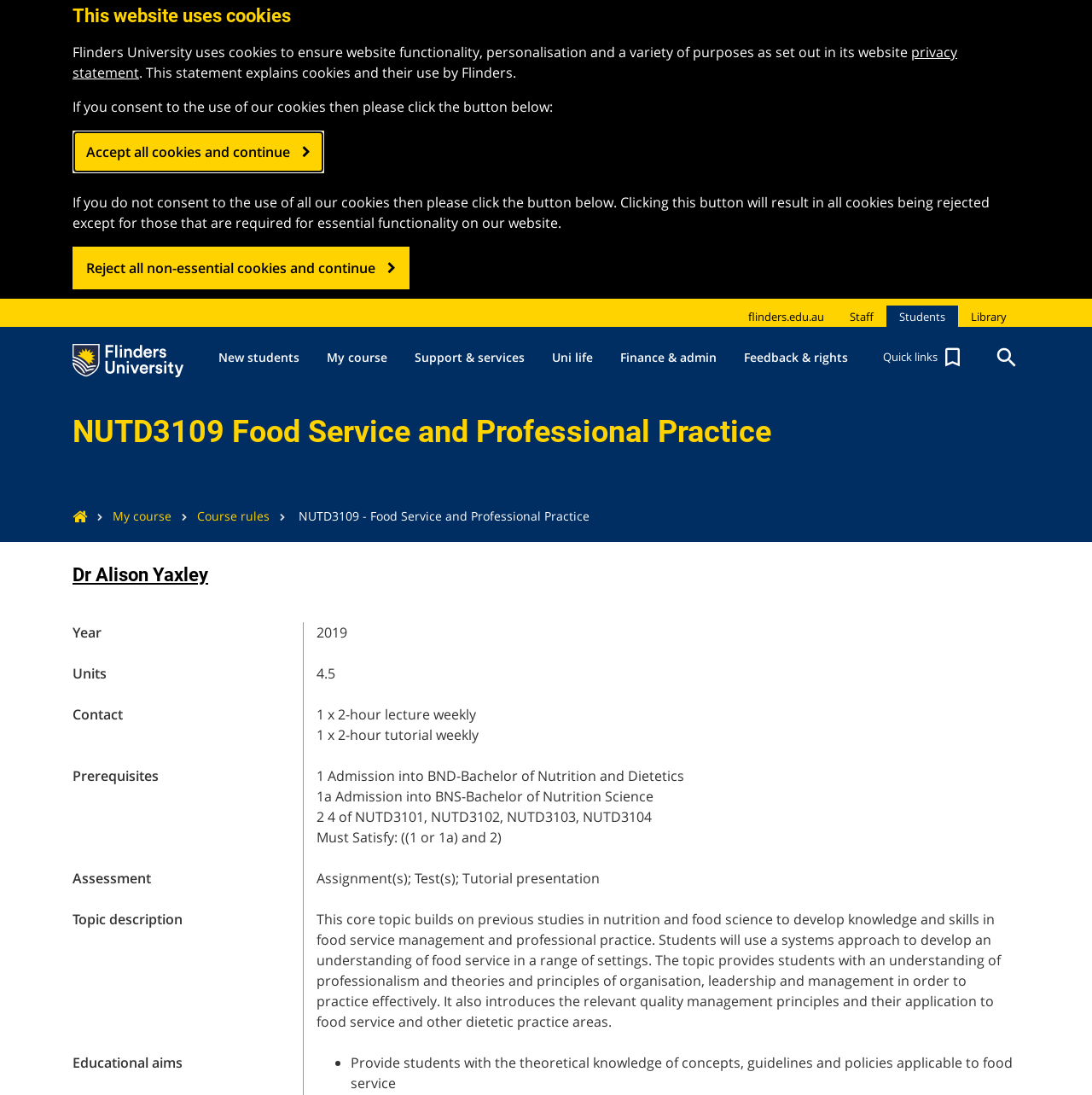Locate the coordinates of the bounding box for the clickable region that fulfills this instruction: "Go to the New students page".

[0.188, 0.299, 0.287, 0.354]